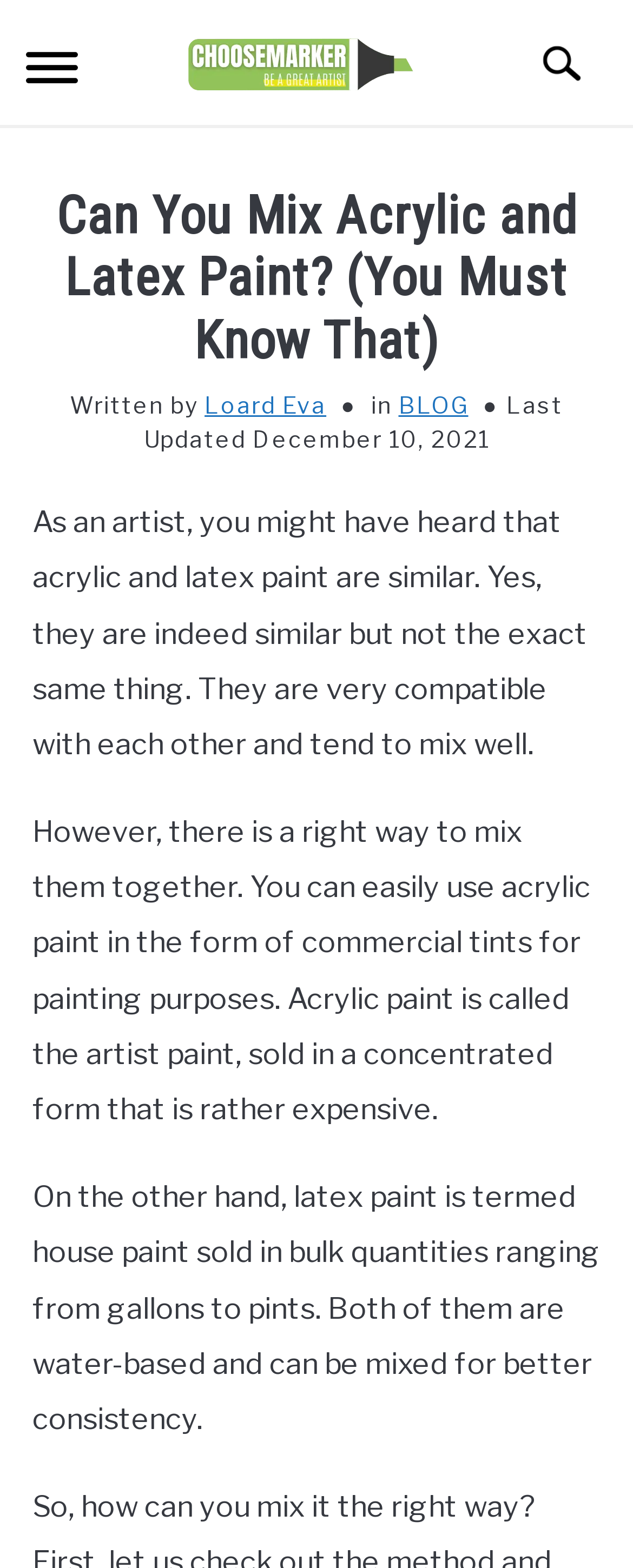Determine the bounding box coordinates of the clickable region to execute the instruction: "Go to 'HOME' page". The coordinates should be four float numbers between 0 and 1, denoted as [left, top, right, bottom].

[0.0, 0.081, 1.0, 0.129]